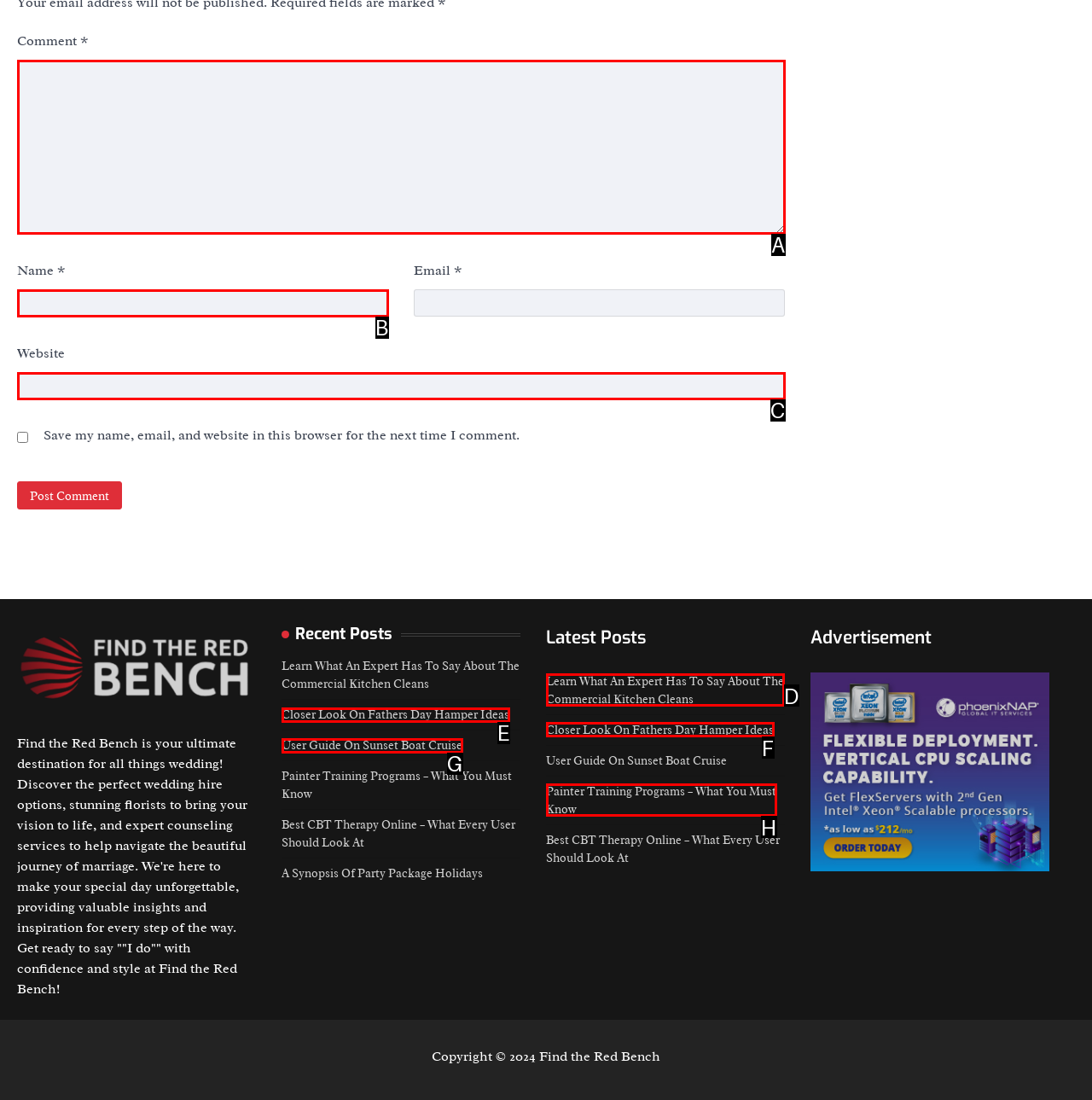Match the HTML element to the description: parent_node: Name * name="author". Answer with the letter of the correct option from the provided choices.

B